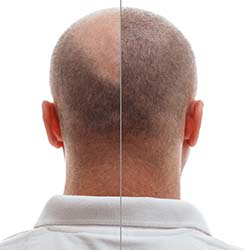What is the person wearing?
Look at the image and respond with a one-word or short phrase answer.

A simple white shirt